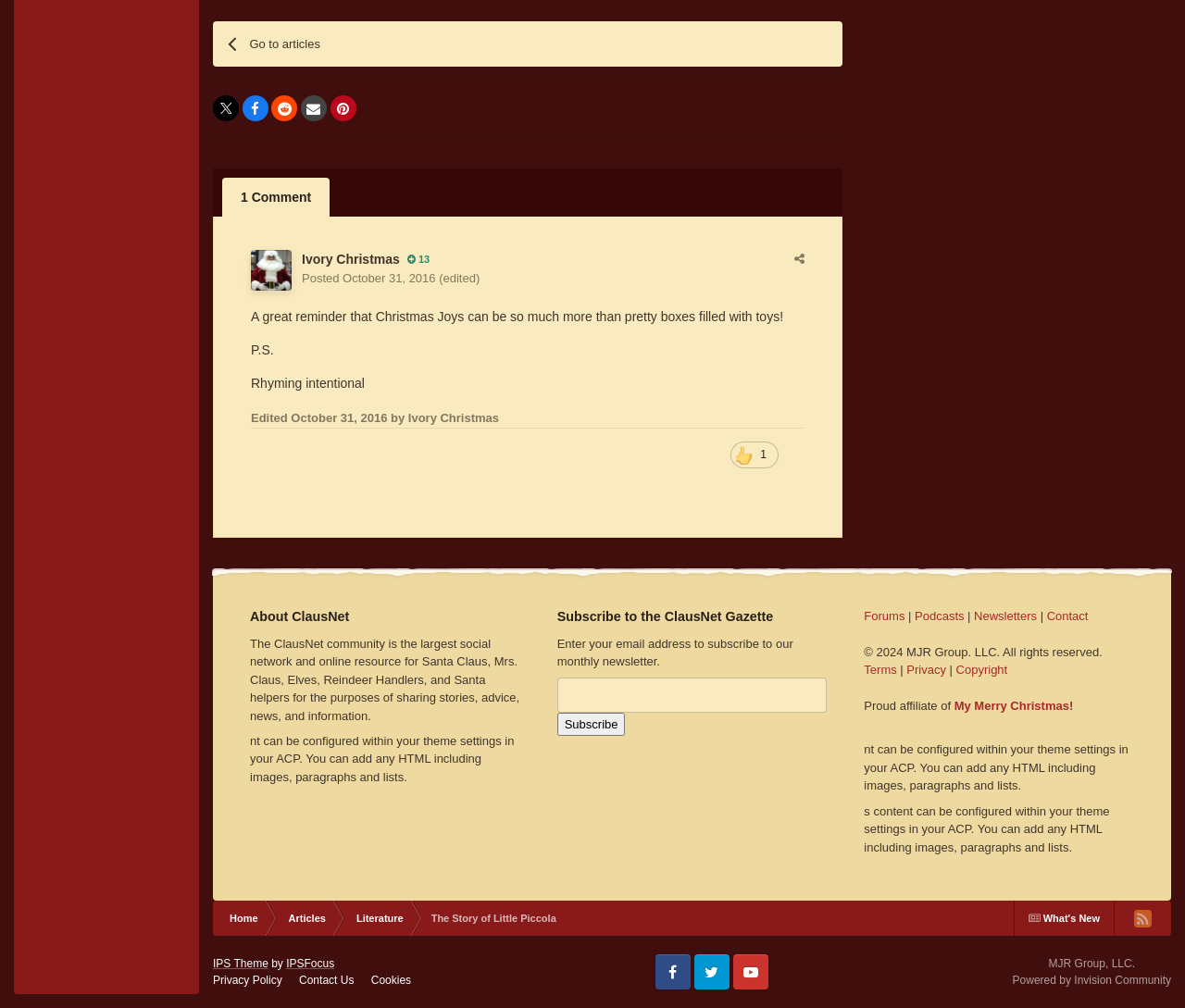Look at the image and write a detailed answer to the question: 
How many comments does the article have?

The question asks for the number of comments the article has. By looking at the webpage, I can see that the tablist has a tab '1 Comment' which indicates that the article has one comment.